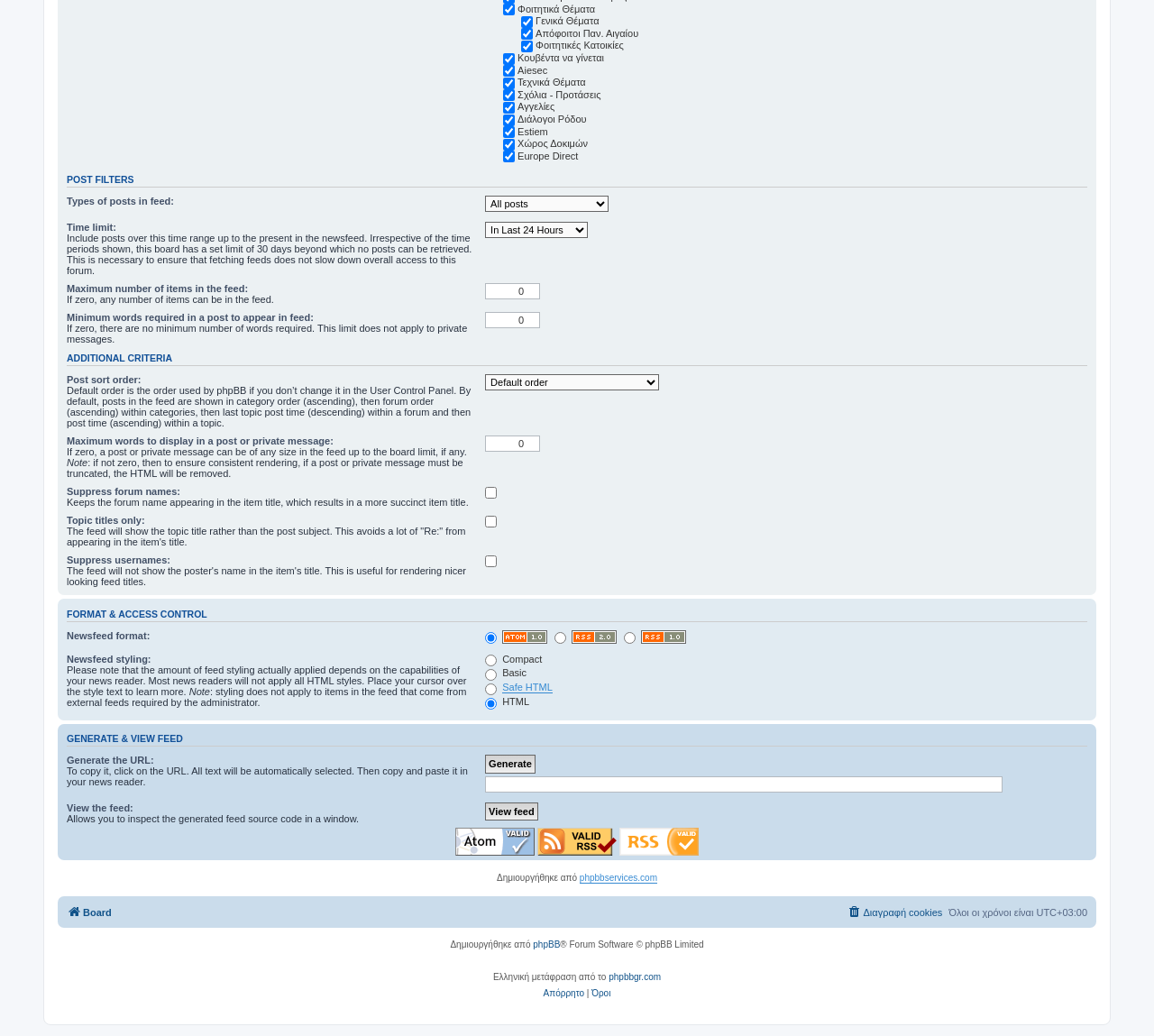Please answer the following question using a single word or phrase: 
What is the maximum number of items in the feed if zero is selected?

Any number